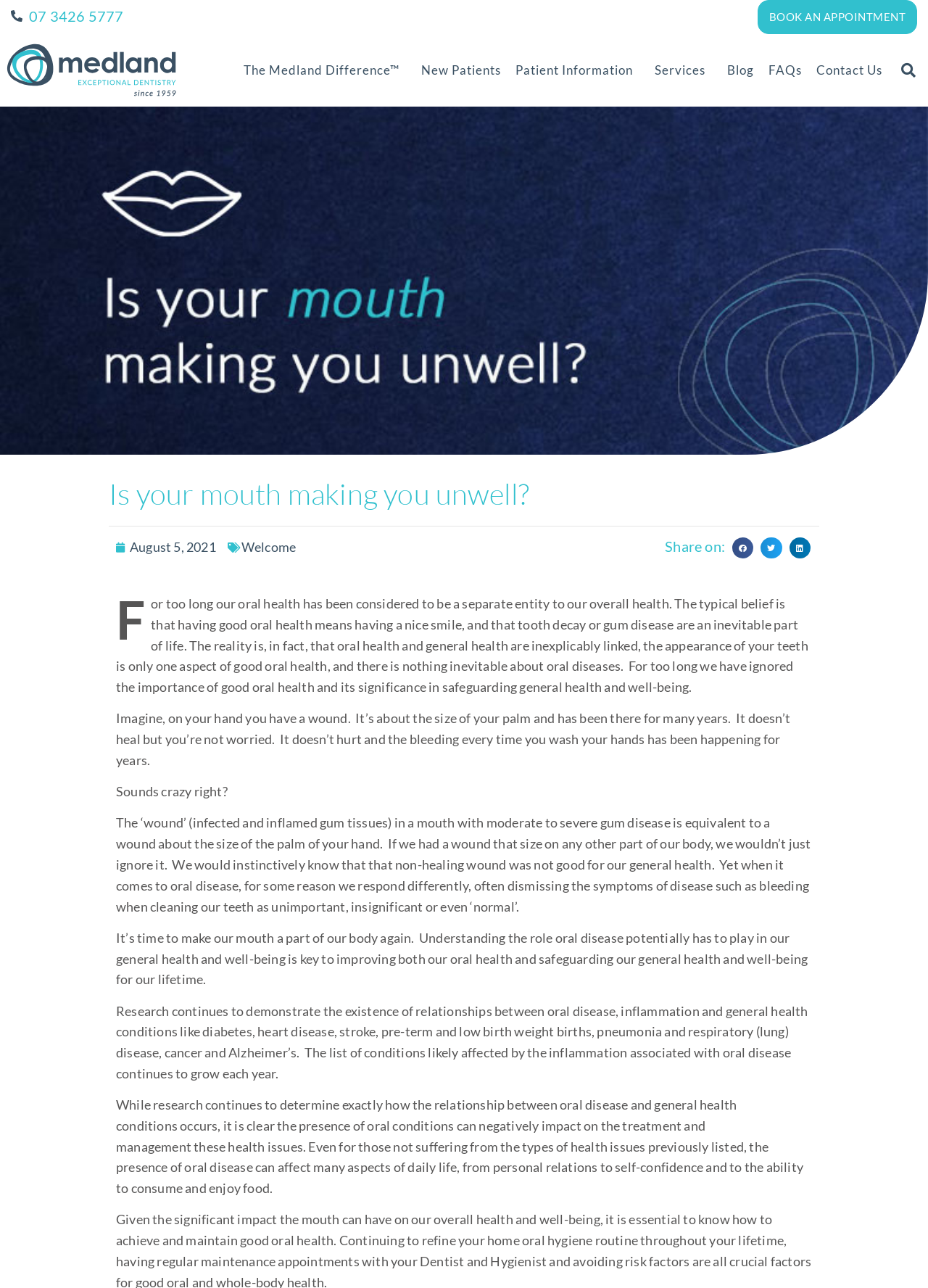Examine the image carefully and respond to the question with a detailed answer: 
How many social media platforms can you share the article on?

I found the social media sharing buttons at the bottom of the article, which are 'Share on facebook', 'Share on twitter', and 'Share on linkedin', indicating that the article can be shared on three social media platforms.